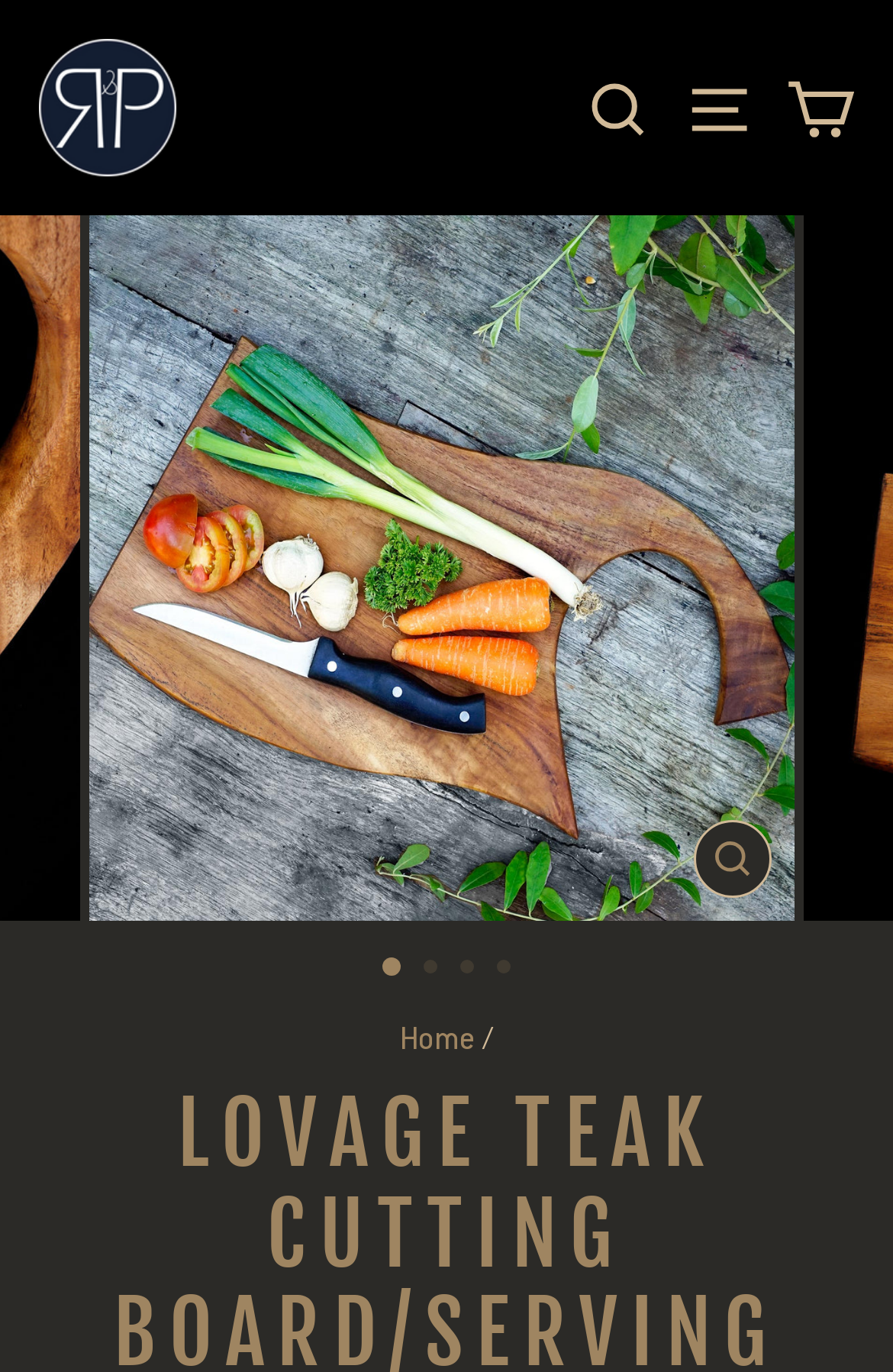Could you indicate the bounding box coordinates of the region to click in order to complete this instruction: "go to Rico & Plato homepage".

[0.044, 0.028, 0.197, 0.129]